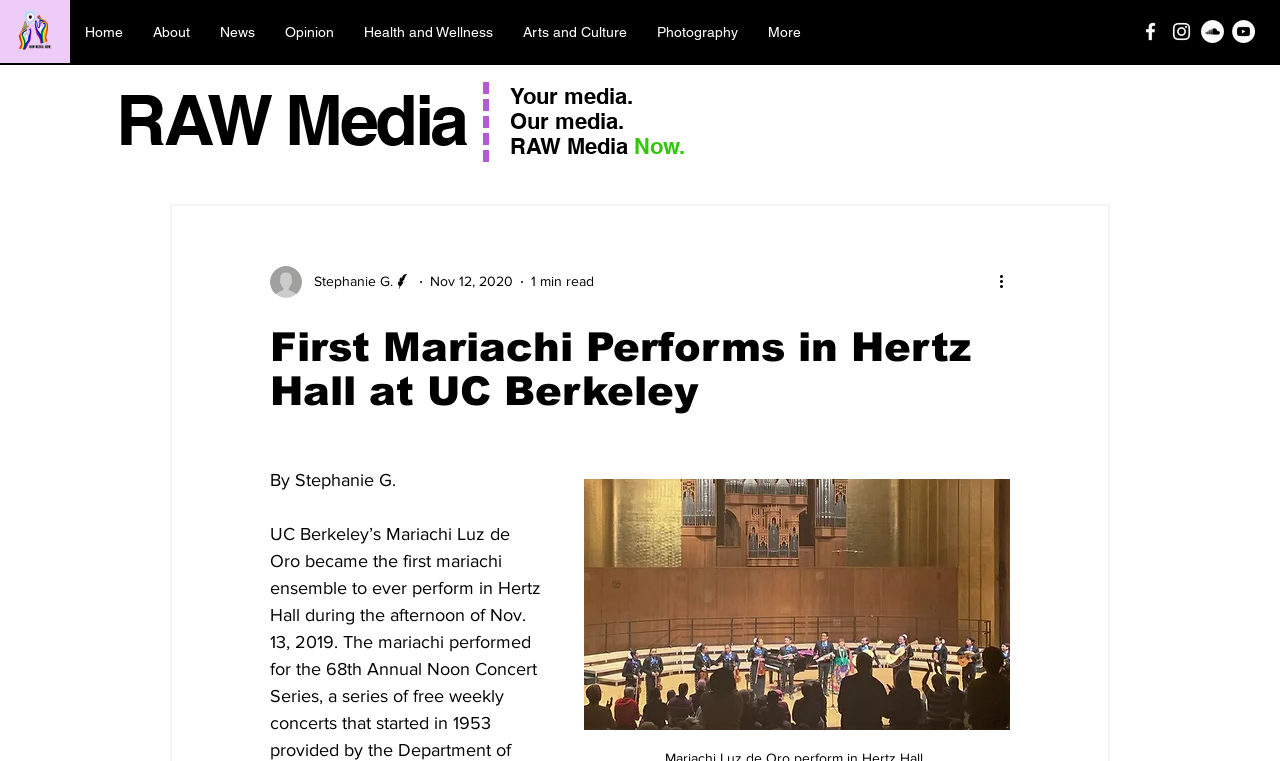Describe all the visual and textual components of the webpage comprehensively.

The webpage features a prominent image of Mariachi Luz de Oro performing in Hertz Hall at the top. Below the image, there is a navigation bar with links to various sections of the website, including "Home", "About", "News", "Opinion", "Health and Wellness", "Arts and Culture", and "Photography". 

To the right of the navigation bar, there is a social media bar with links to Facebook, Instagram, SoundCloud, and YouTube, each represented by their respective icons. 

In the main content area, there is a heading that reads "First Mariachi Performs in Hertz Hall at UC Berkeley". Below the heading, there is a byline that reads "By Stephanie G." and a brief description of the article. The article appears to be a news story about Mariachi Luz de Oro's performance in Hertz Hall, with a photo of the writer, Stephanie G., and details about the article, including the date "Nov 12, 2020" and an estimated reading time of "1 min read". 

At the top-right corner of the page, there is a logo of RAW Media, and below it, there are three lines of text that read "Your media.", "Our media.", and "RAW Media Now.".